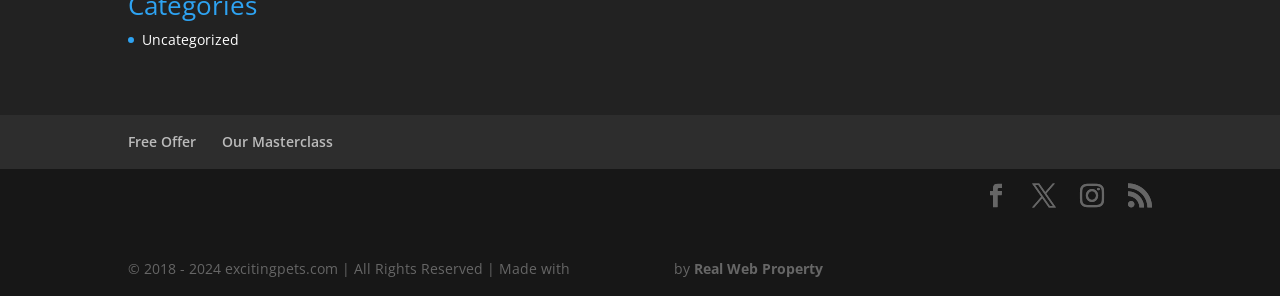Determine the bounding box coordinates of the section I need to click to execute the following instruction: "Explore the 'Our Masterclass'". Provide the coordinates as four float numbers between 0 and 1, i.e., [left, top, right, bottom].

[0.173, 0.446, 0.26, 0.51]